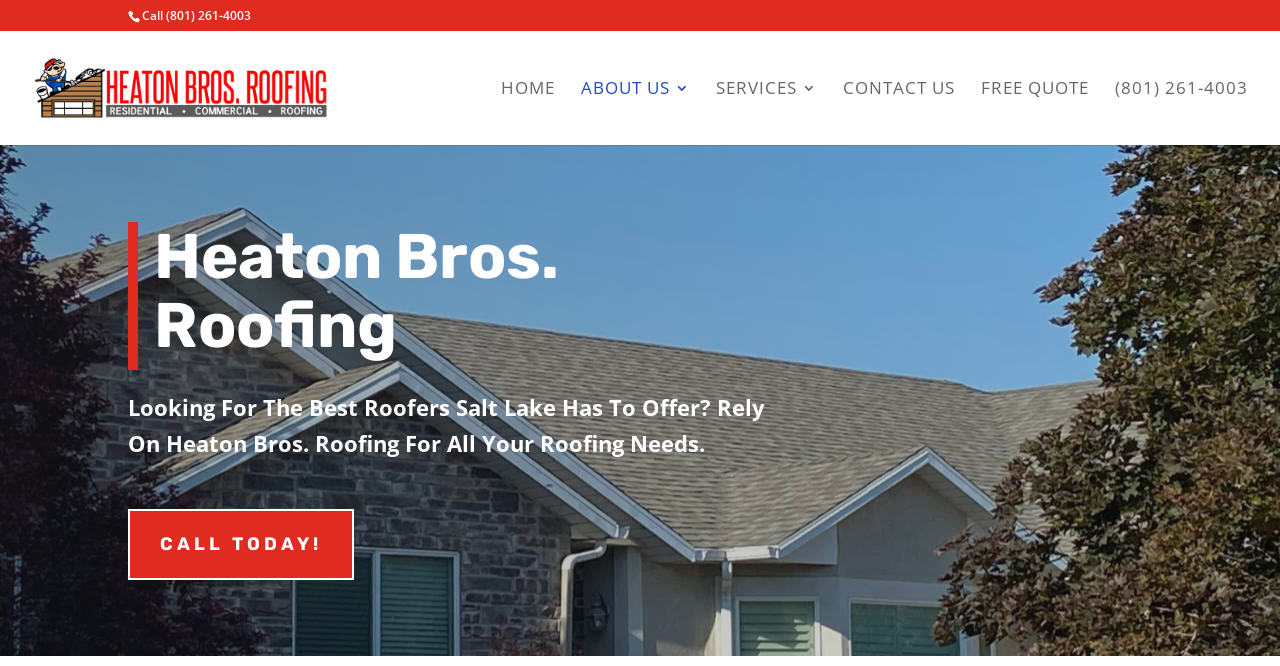Provide a thorough and detailed response to the question by examining the image: 
What is the company's tagline?

I found the company's tagline by looking at the text below the company name, which says 'Looking For The Best Roofers Salt Lake Has To Offer? Rely On Heaton Bros. Roofing For All Your Roofing Needs.' This is likely the company's tagline or slogan.